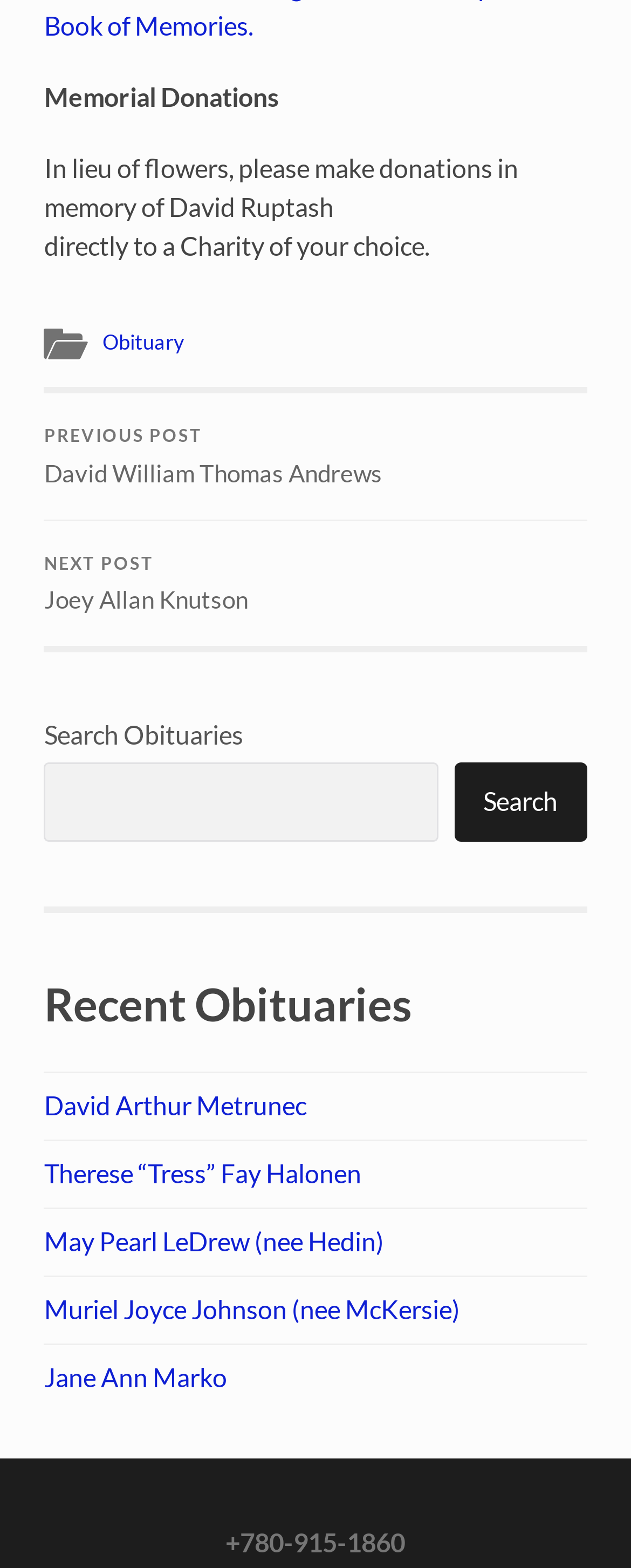What is the phone number listed at the bottom?
Please give a detailed and elaborate answer to the question.

The phone number +780-915-1860 is listed at the bottom of the webpage, likely for contact or inquiry purposes.